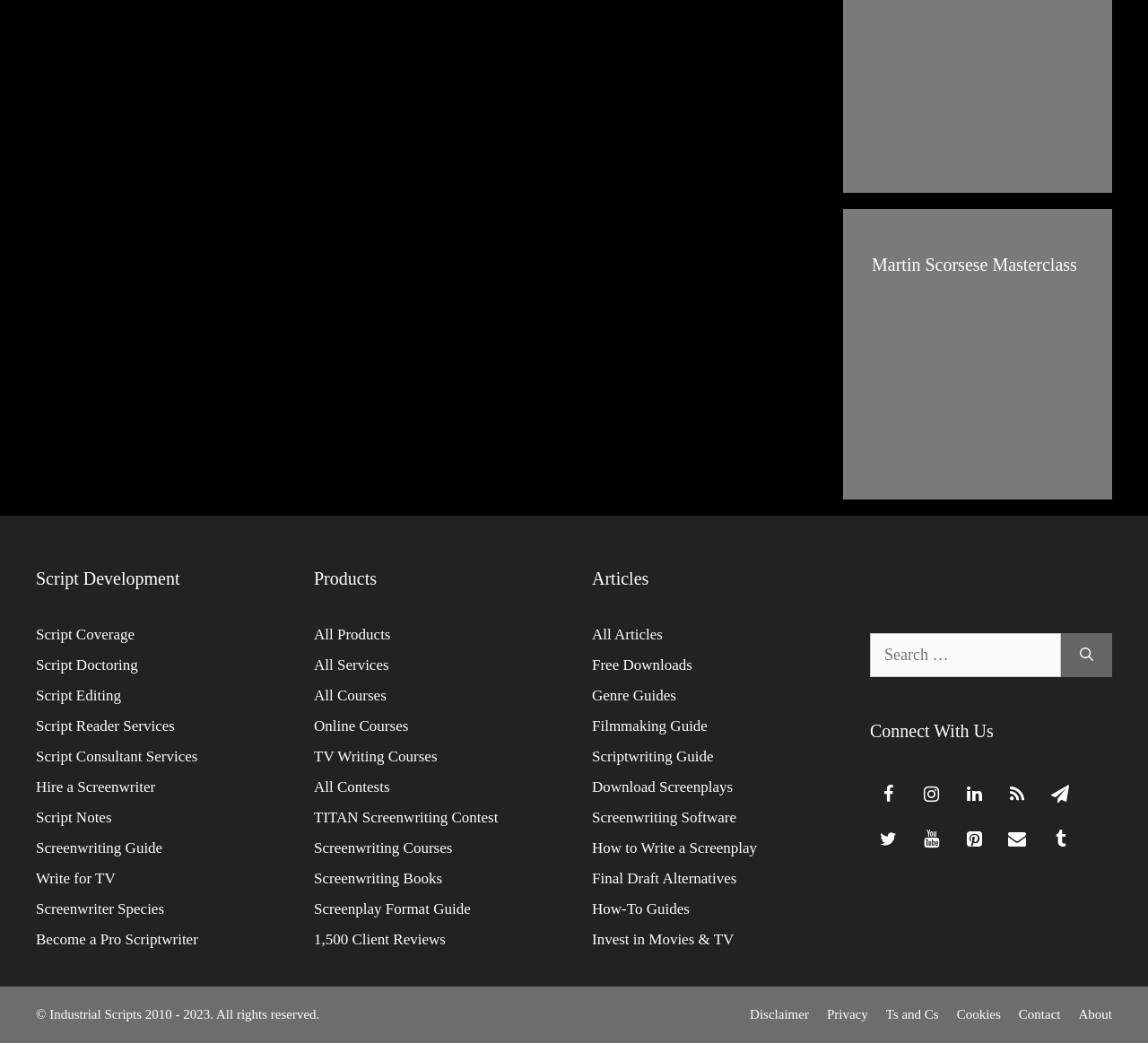Answer the question using only a single word or phrase: 
What is the name of the company?

Industrial Scripts